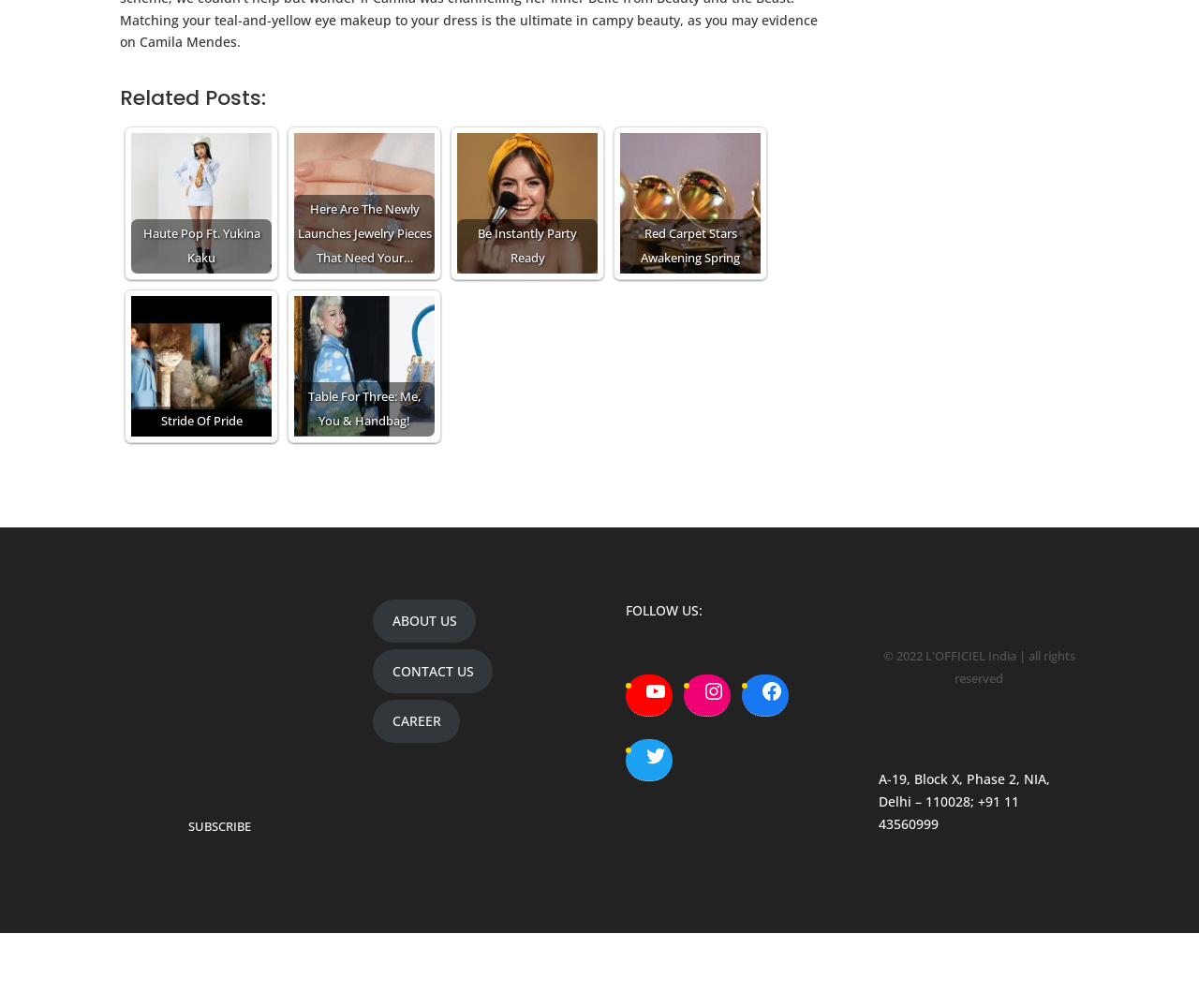Please find the bounding box coordinates in the format (top-left x, top-left y, bottom-right x, bottom-right y) for the given element description. Ensure the coordinates are floating point numbers between 0 and 1. Description: ABOUT US

[0.311, 0.595, 0.397, 0.638]